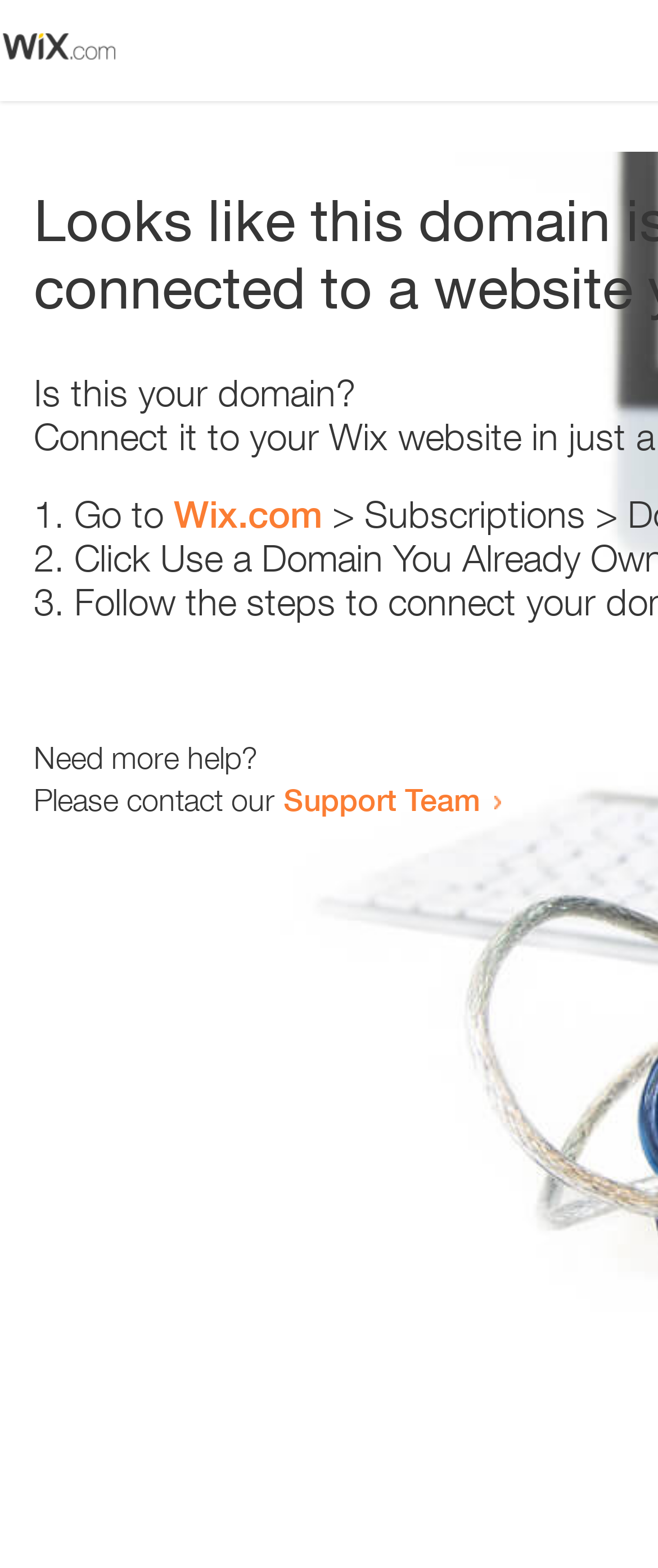Can you extract the headline from the webpage for me?

Looks like this domain isn't
connected to a website yet